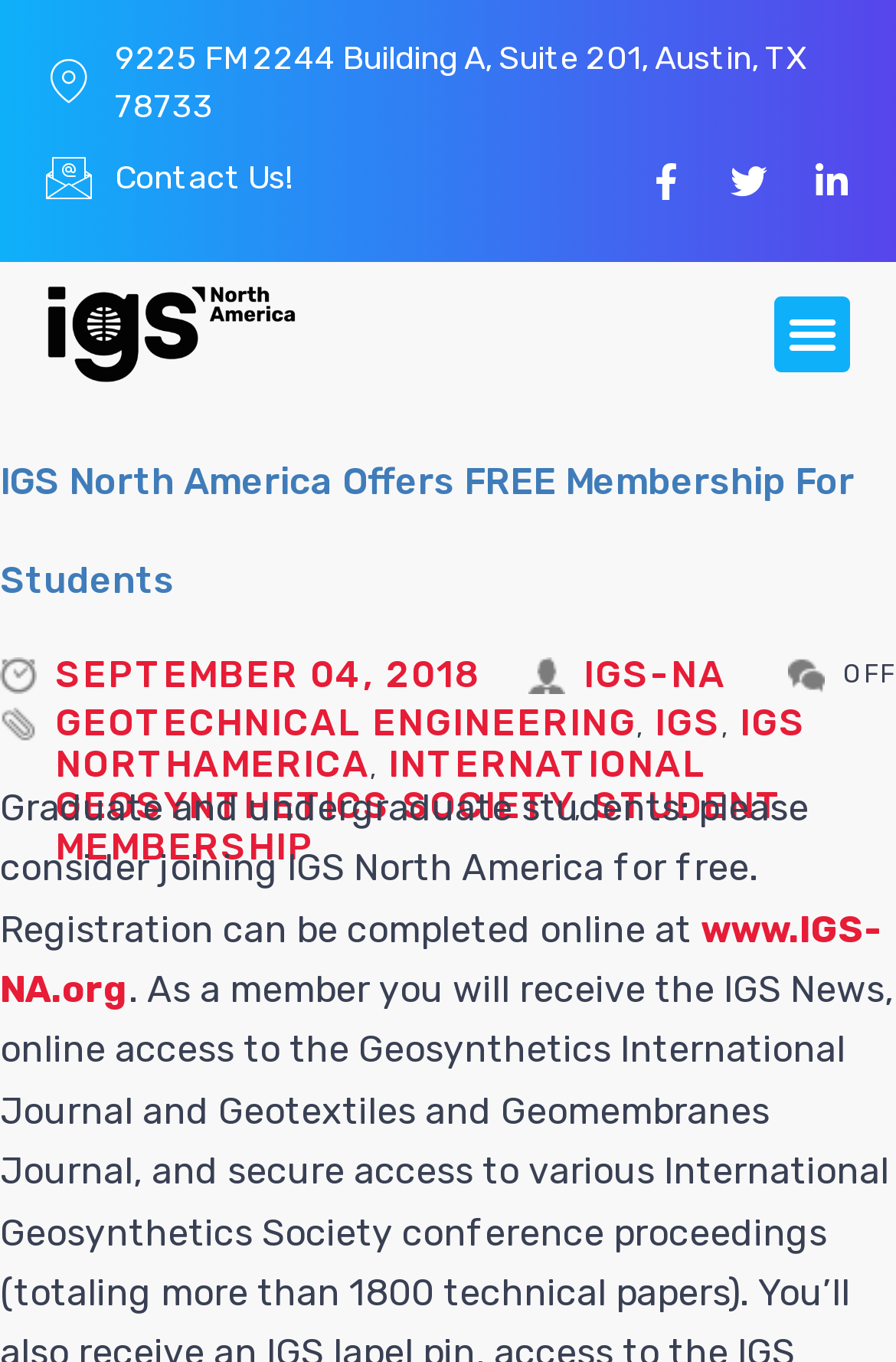Can you specify the bounding box coordinates of the area that needs to be clicked to fulfill the following instruction: "check January 2023"?

None